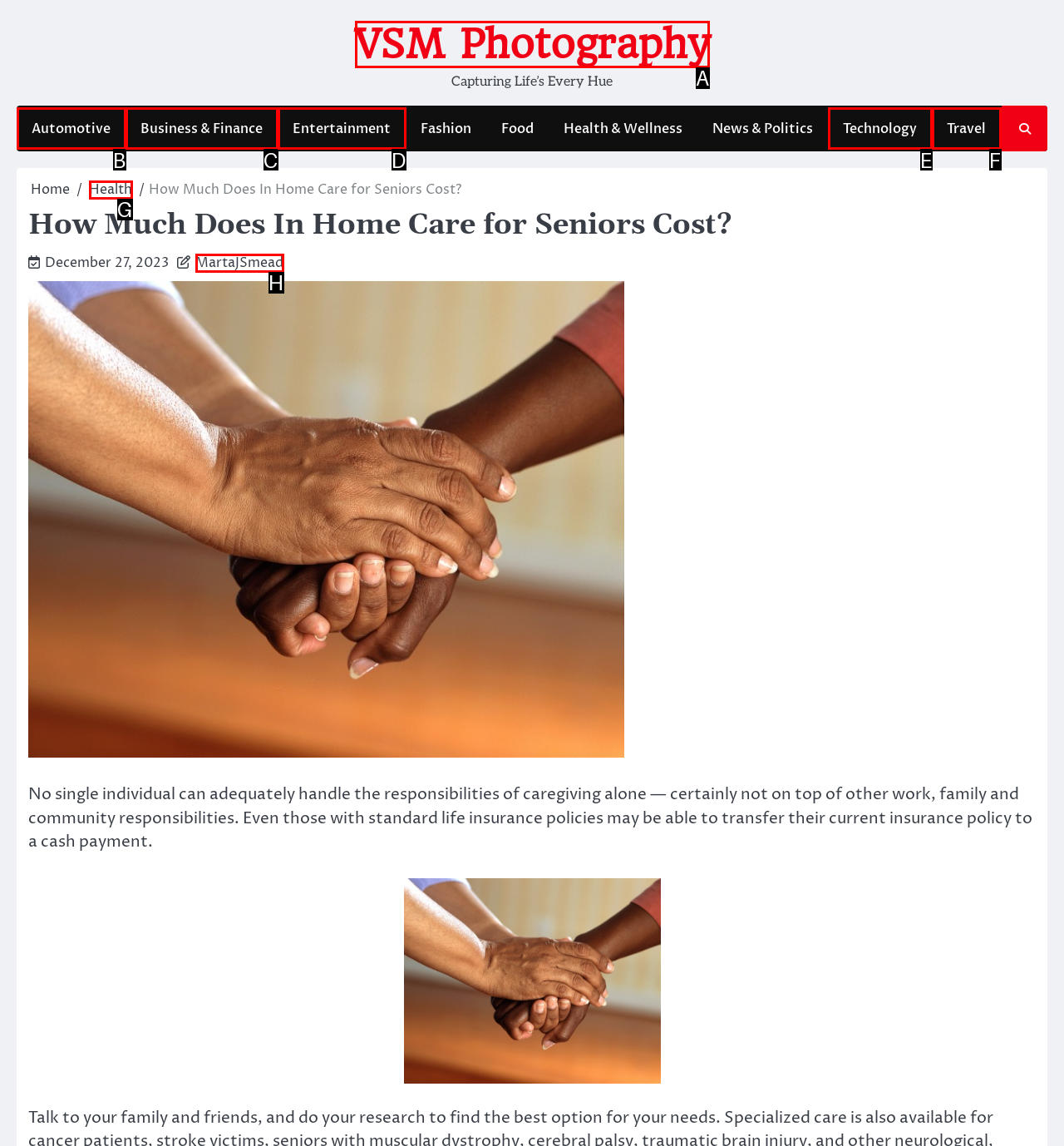Refer to the element description: VSM Photography and identify the matching HTML element. State your answer with the appropriate letter.

A